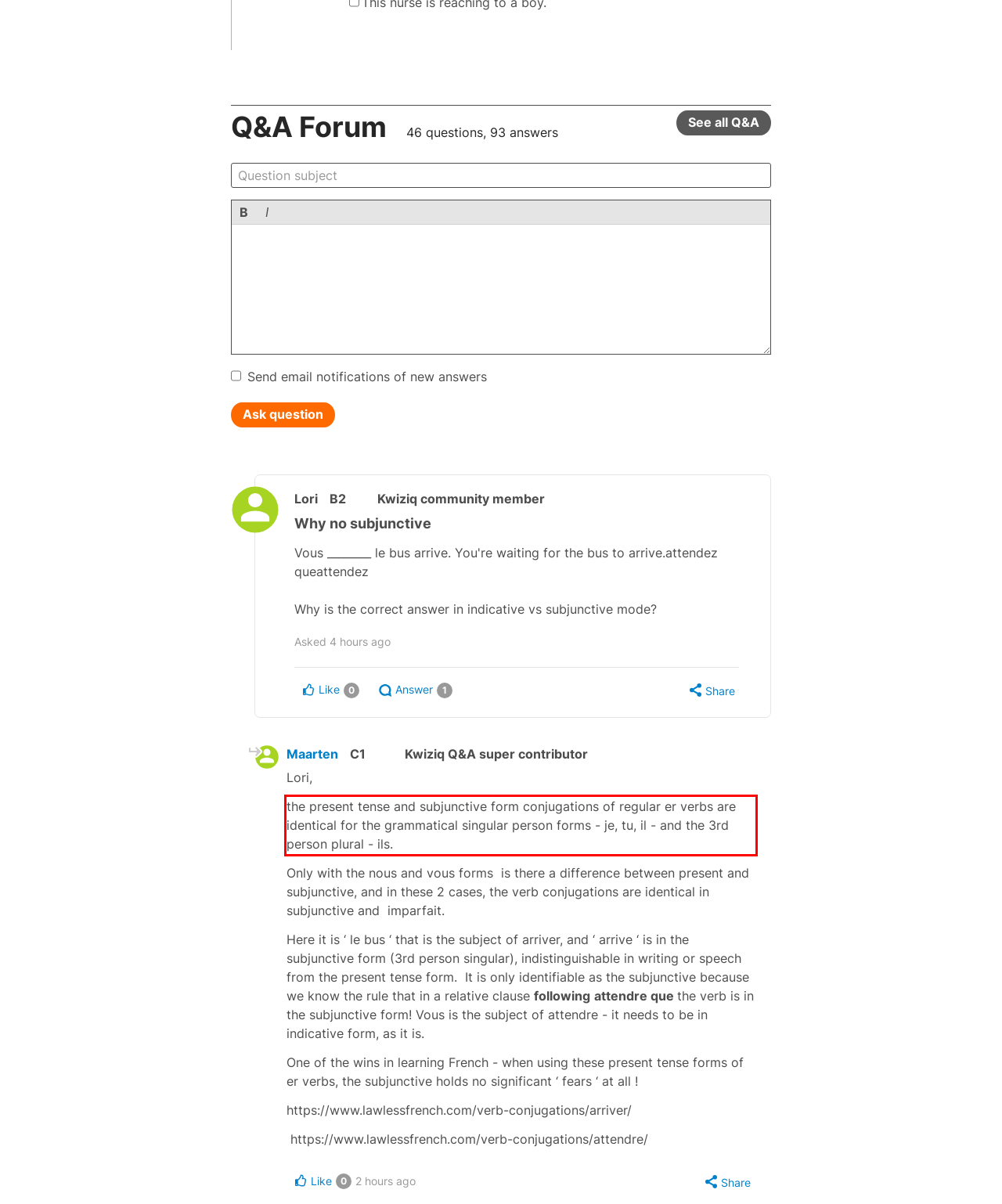Please identify and extract the text from the UI element that is surrounded by a red bounding box in the provided webpage screenshot.

the present tense and subjunctive form conjugations of regular er verbs are identical for the grammatical singular person forms - je, tu, il - and the 3rd person plural - ils.